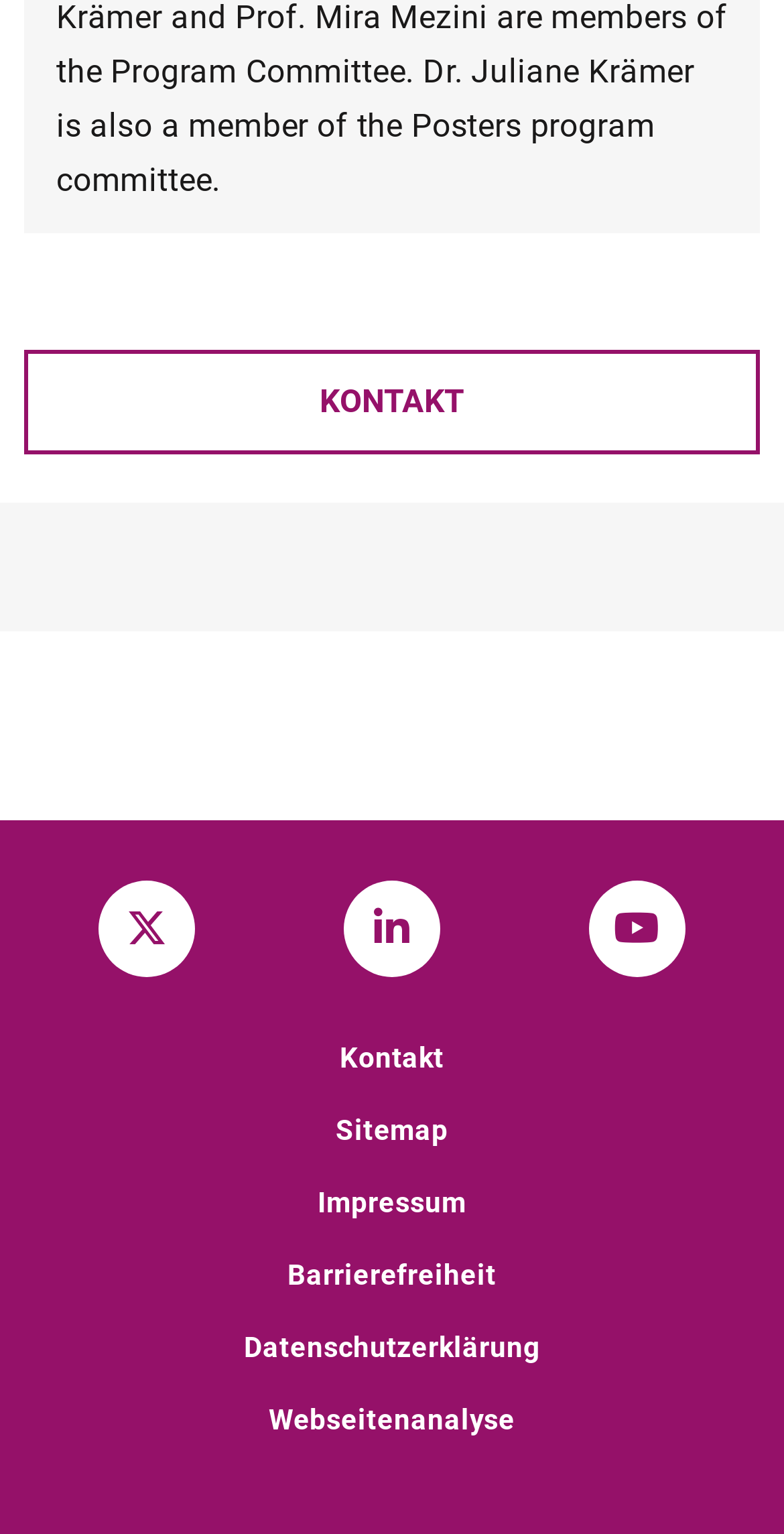Locate the bounding box coordinates of the area where you should click to accomplish the instruction: "Follow us on Twitter".

[0.126, 0.575, 0.249, 0.638]